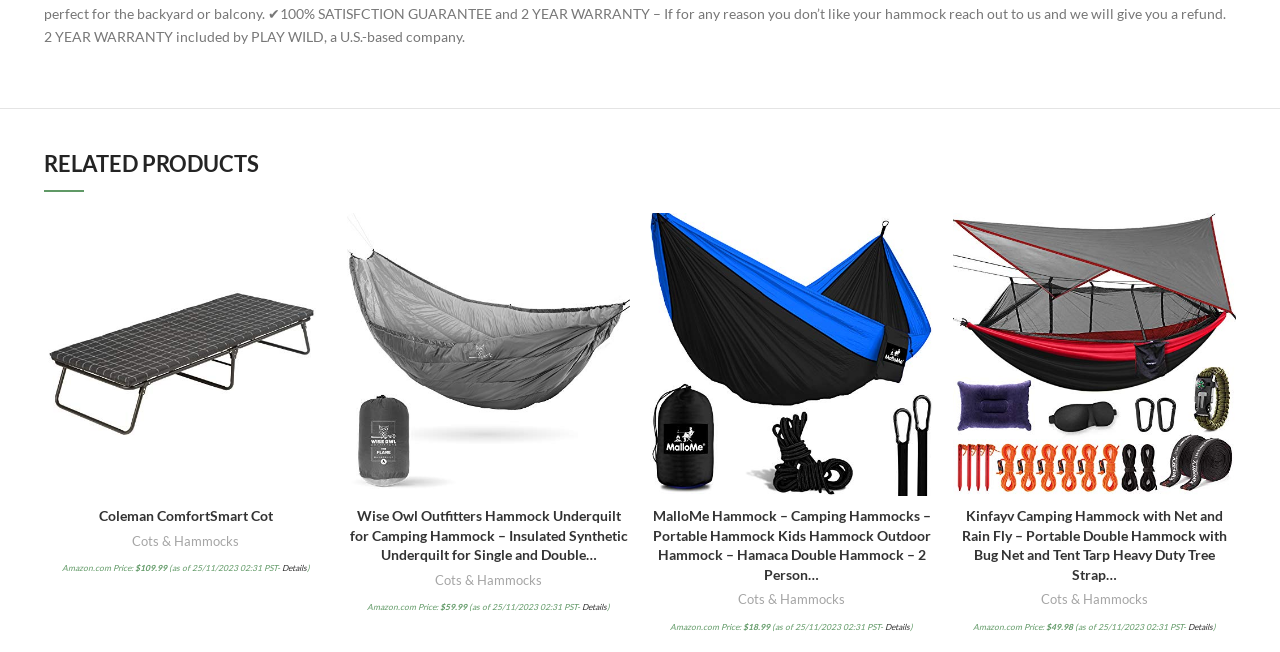Identify the bounding box coordinates of the element that should be clicked to fulfill this task: "Click on 'RELATED PRODUCTS'". The coordinates should be provided as four float numbers between 0 and 1, i.e., [left, top, right, bottom].

[0.034, 0.229, 0.966, 0.292]